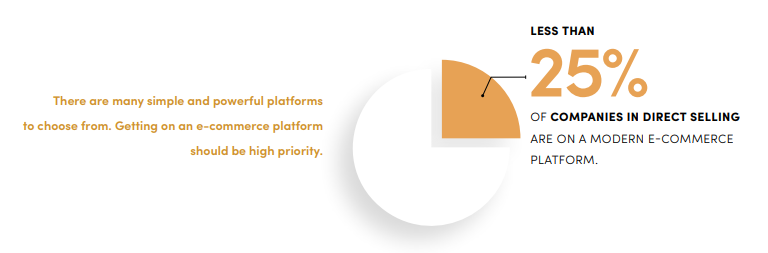Why is digital transformation important for businesses in the direct selling industry?
Please provide a comprehensive answer based on the visual information in the image.

The image stresses the vital connection between direct selling and modern digital strategies in today's competitive market landscape, implying that digital transformation is crucial for businesses in this sector to stay competitive and enhance their market presence.